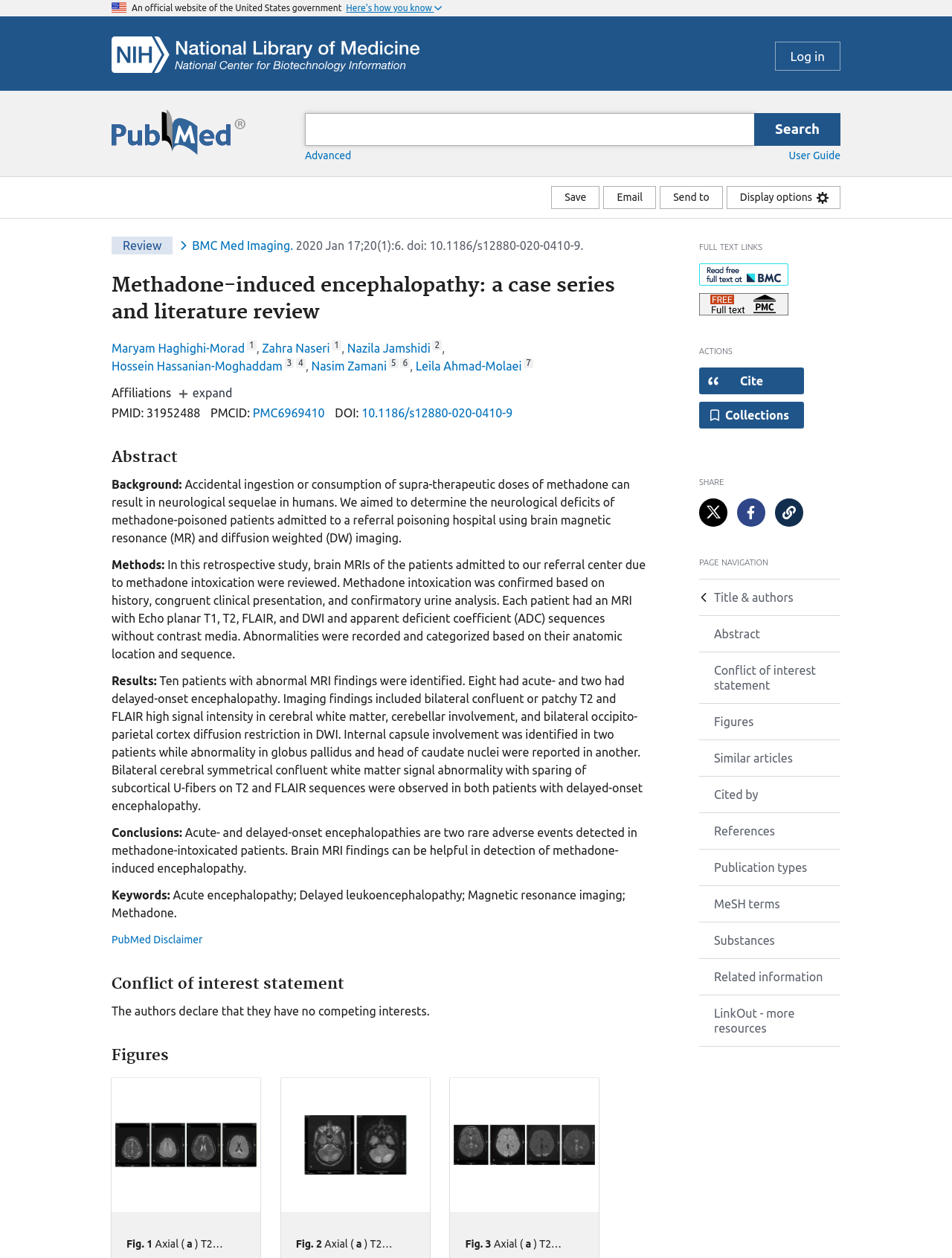What is the publication date of the article?
Based on the image, provide your answer in one word or phrase.

2020 Jan 17